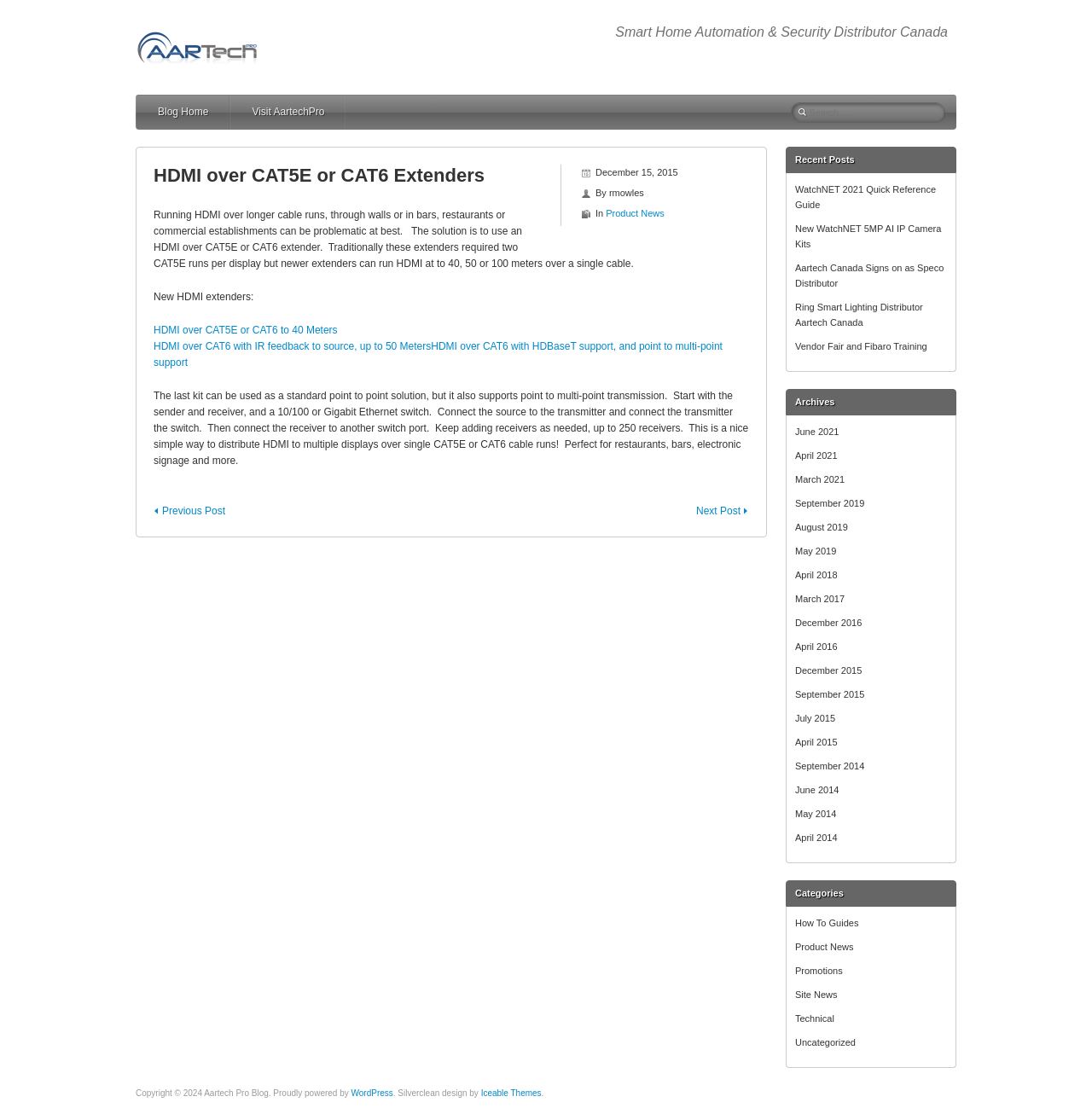Illustrate the webpage's structure and main components comprehensively.

This webpage is about HDMI over CAT5E or CAT6 extenders, specifically discussing the challenges of running HDMI cables over long distances and the solution of using extenders. The page is divided into several sections.

At the top, there is a header section with a logo and a navigation menu. The logo is an image with the text "Aartech Pro Blog" and is positioned at the top-left corner of the page. The navigation menu consists of links to "Blog Home" and "Visit AartechPro" and is located to the right of the logo.

Below the header section, there is a search bar with a label "Search for:" and a search box. The search bar is positioned at the top-right corner of the page.

The main content of the page is divided into two columns. The left column contains the article about HDMI extenders, which includes a heading, several paragraphs of text, and links to related products. The article discusses the challenges of running HDMI cables over long distances, the solution of using extenders, and the features of different types of extenders.

The right column contains a sidebar with several sections. The top section displays the date "December 15, 2015" and the author "rmowles". Below this section, there are links to related categories, including "Product News", "Recent Posts", "Archives", and "Categories". The "Recent Posts" section lists several links to recent articles, while the "Archives" section lists links to articles from different months and years. The "Categories" section lists links to different categories, including "How To Guides", "Product News", and "Technical".

At the bottom of the page, there is a footer section with a copyright notice and links to "WordPress" and "Iceable Themes".